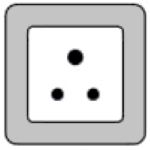How many circular openings does the outlet have?
Observe the image and answer the question with a one-word or short phrase response.

Three